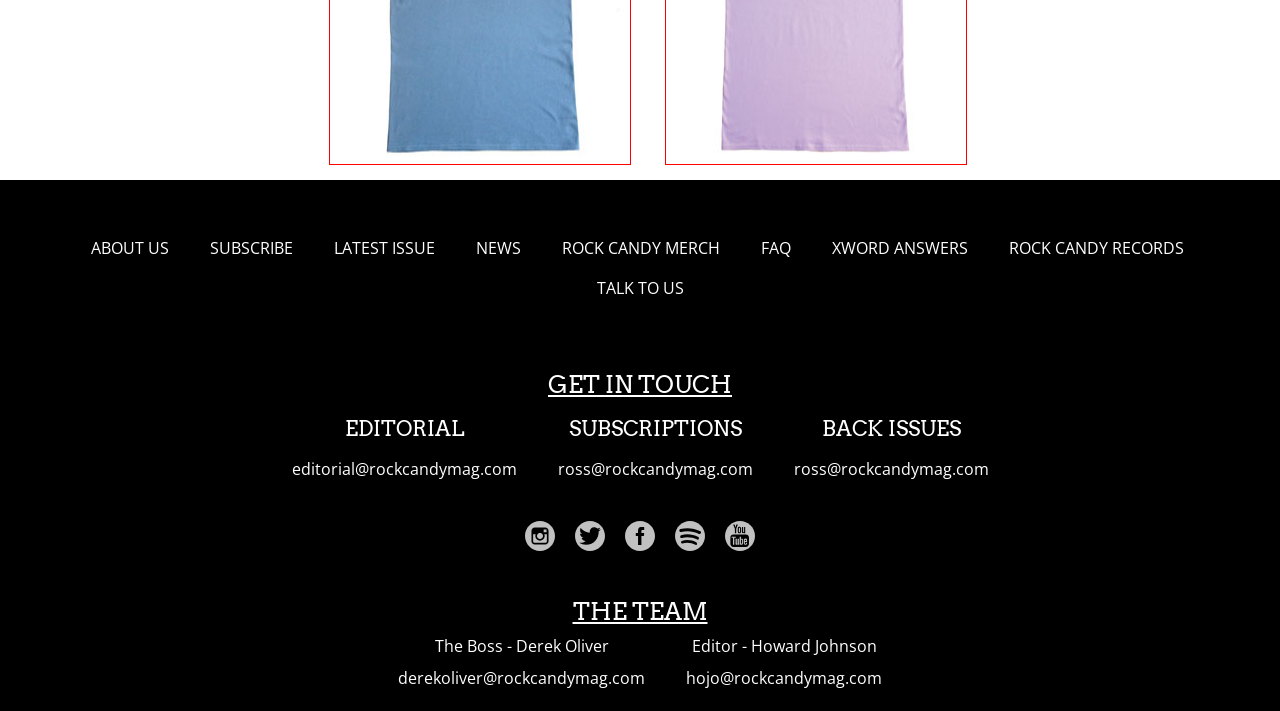Find the bounding box coordinates of the clickable region needed to perform the following instruction: "Click on ABOUT US". The coordinates should be provided as four float numbers between 0 and 1, i.e., [left, top, right, bottom].

[0.059, 0.321, 0.145, 0.377]